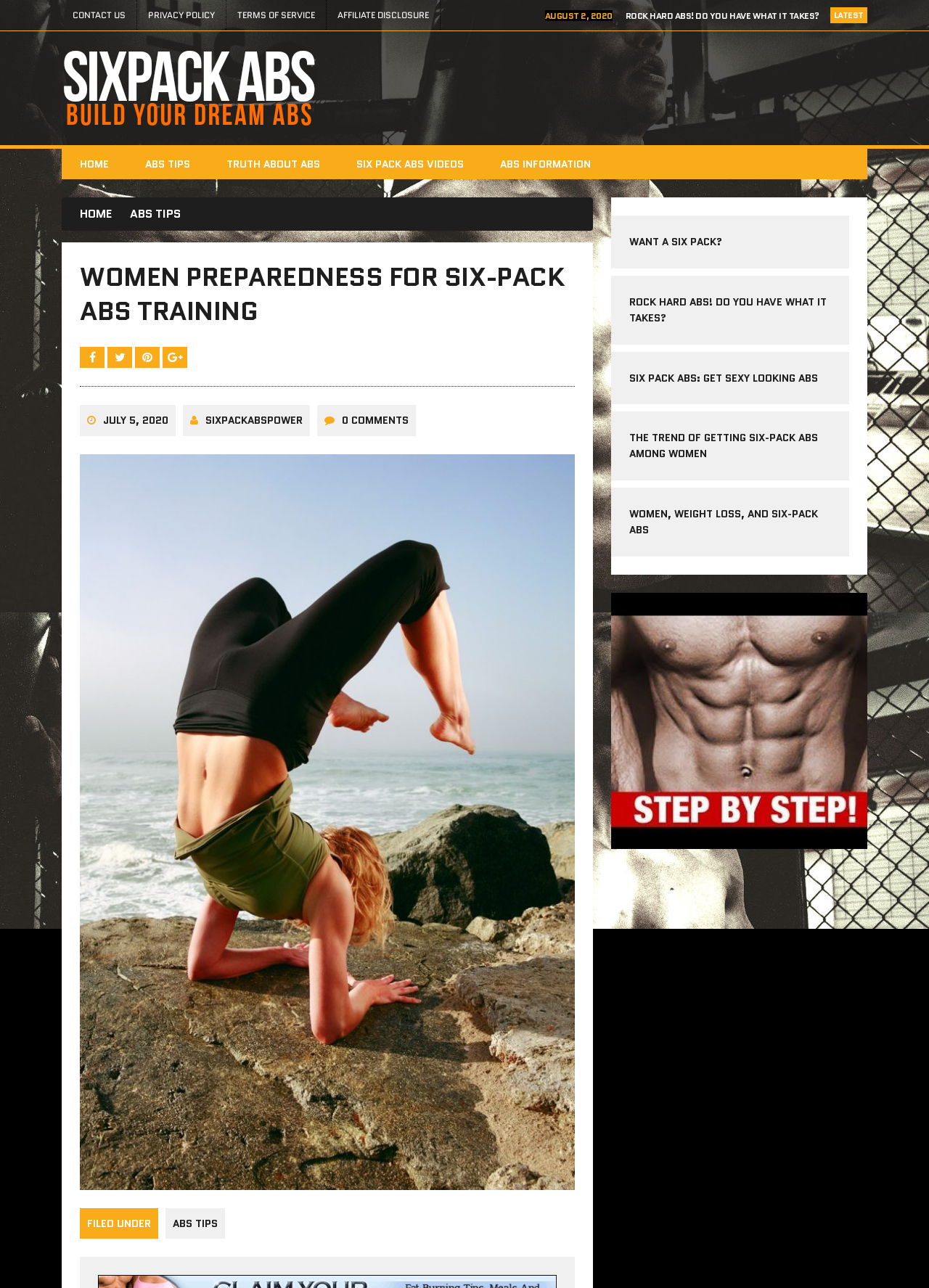Find the bounding box coordinates for the area that must be clicked to perform this action: "Click on CONTACT US".

[0.066, 0.0, 0.147, 0.023]